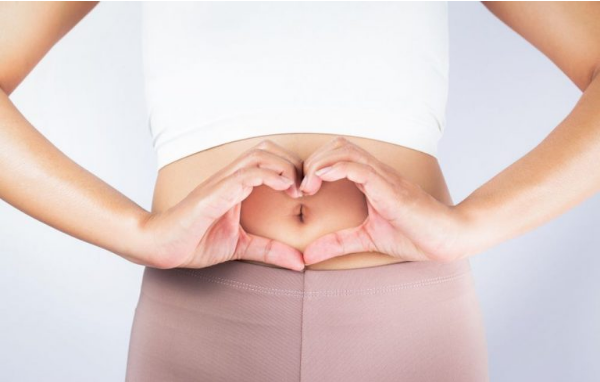Please answer the following question using a single word or phrase: 
What is the role of prebiotics in gut health?

Maintaining healthy gut flora